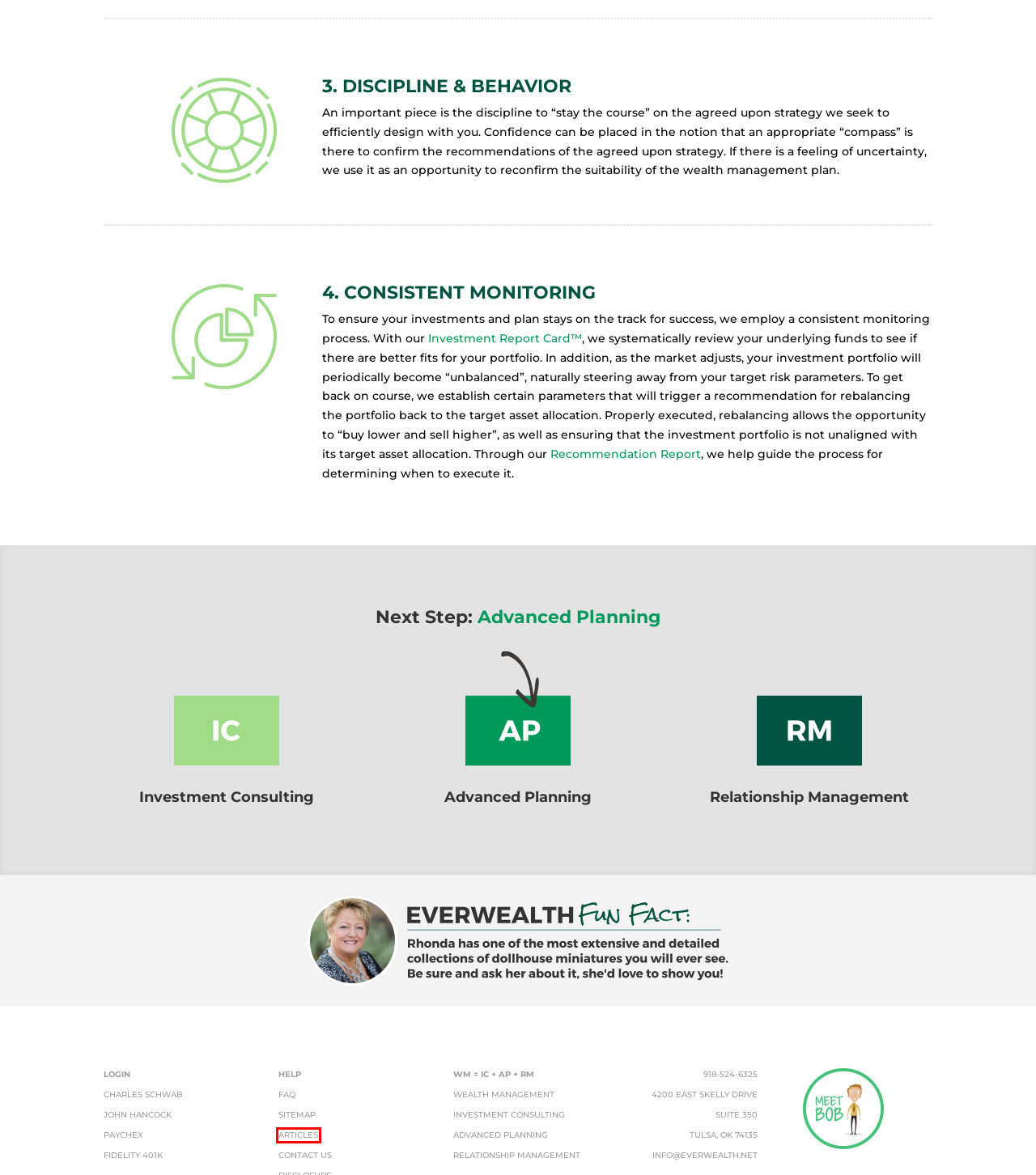You are presented with a screenshot of a webpage that includes a red bounding box around an element. Determine which webpage description best matches the page that results from clicking the element within the red bounding box. Here are the candidates:
A. EVERWEALTH: Proprietary Wealth Planning Tools
B. Articles | EVERWEALTH
C. Contact Us | EVERWEALTH
D. Sitemap | EVERWEALTH
E. EVERWEALTH: Frequently Asked Questions
F. EVERWEALTH: Wealth Management Redefined.
G. EVERWEALTH: Investment Report Card™
H. EVERWEALTH: Recommendation Report

B